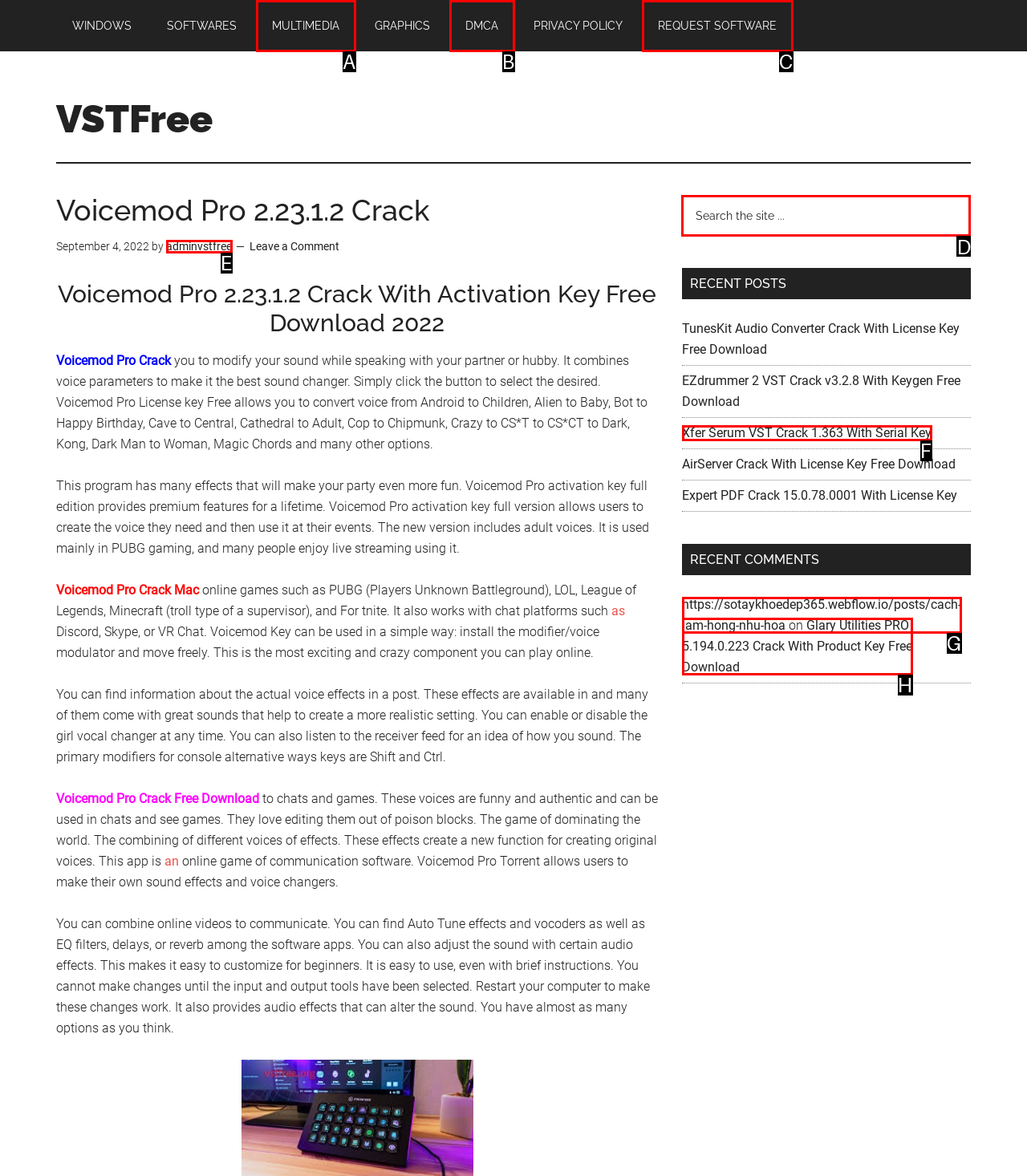Please indicate which HTML element to click in order to fulfill the following task: Search the site Respond with the letter of the chosen option.

D